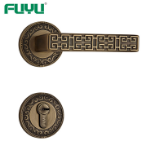Please answer the following question using a single word or phrase: 
What is the finish of the lock set?

Oil-rubbed bronze